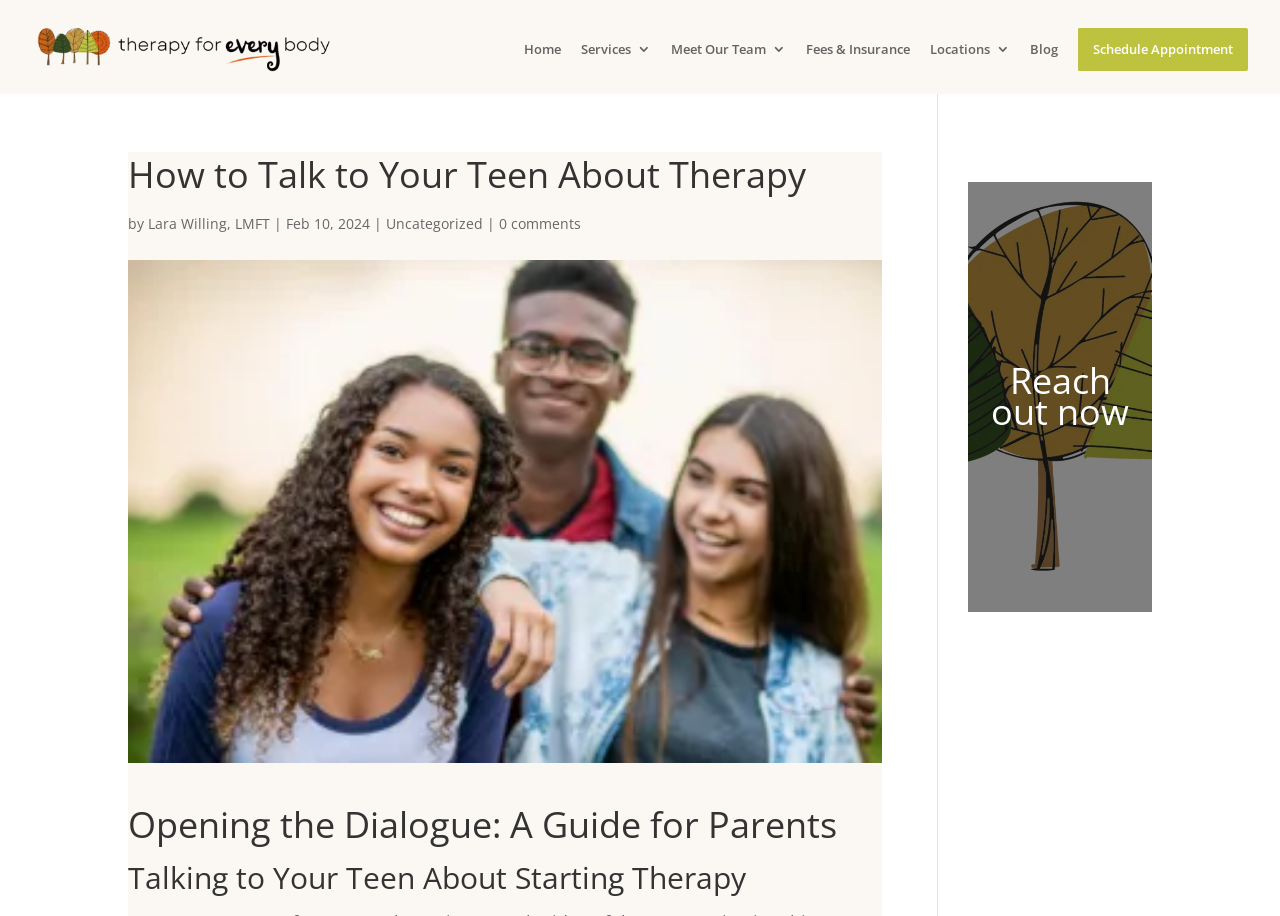Extract the bounding box of the UI element described as: "0 comments".

[0.39, 0.233, 0.454, 0.254]